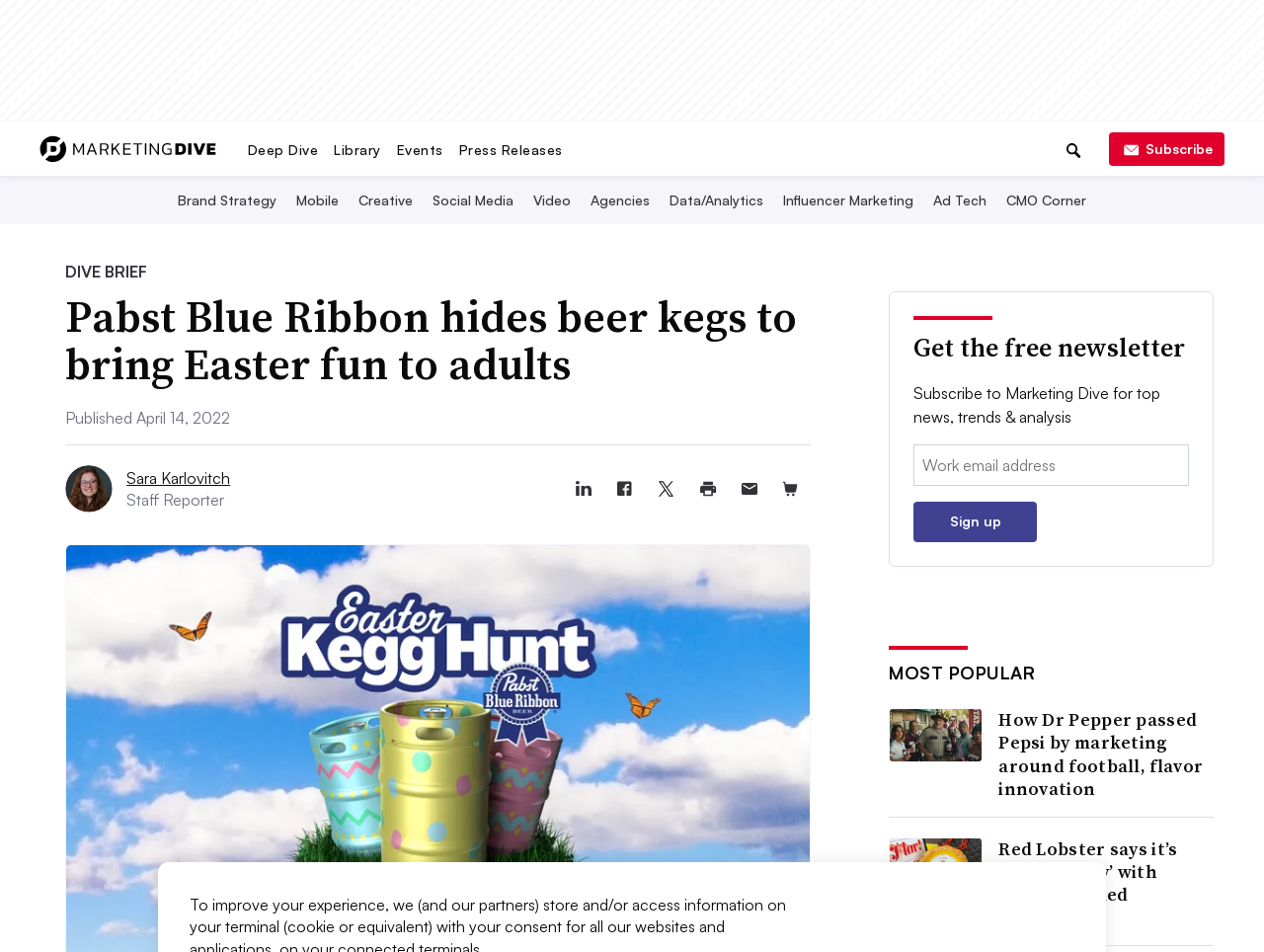Using the webpage screenshot and the element description Search, determine the bounding box coordinates. Specify the coordinates in the format (top-left x, top-left y, bottom-right x, bottom-right y) with values ranging from 0 to 1.

[0.834, 0.134, 0.865, 0.178]